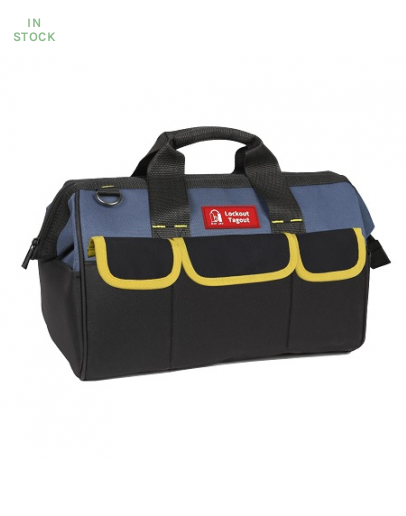Give a thorough caption of the image, focusing on all visible elements.

This image showcases the **Lockout Tagout Kit Bag Beian-Lock (BAN-T28-1/2/3)**, designed for safely storing lockout/tagout equipment. The bag features a combination of blue and black waterproof nylon materials, ensuring durability and protection against various environmental conditions. Its design includes multiple exterior pockets lined with yellow trim, enhancing accessibility and organization for tools and tags. The sturdy black handles provide a comfortable grip, making it easy to carry. A label on the bag distinctly shows its brand, "Lockout Tagout," emphasizing its purpose in industrial safety. The visible tag, indicating "IN STOCK," suggests immediate availability, while the price listed is **$62.43**. Perfect for professionals in need of reliable lockout/tagout solutions, this bag merges functionality with essential safety measures.